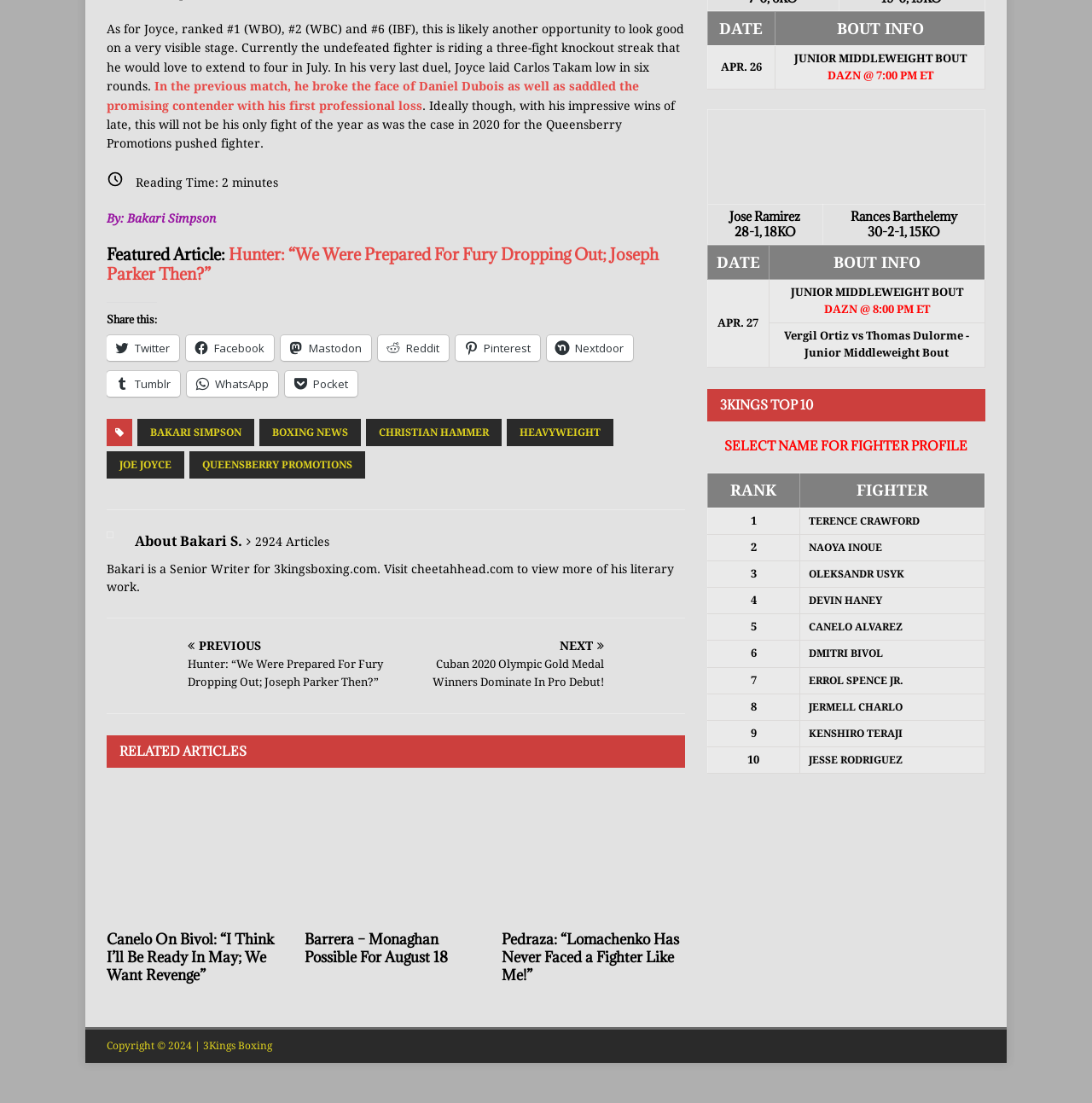Locate the bounding box coordinates of the segment that needs to be clicked to meet this instruction: "View BUSINESS category".

None